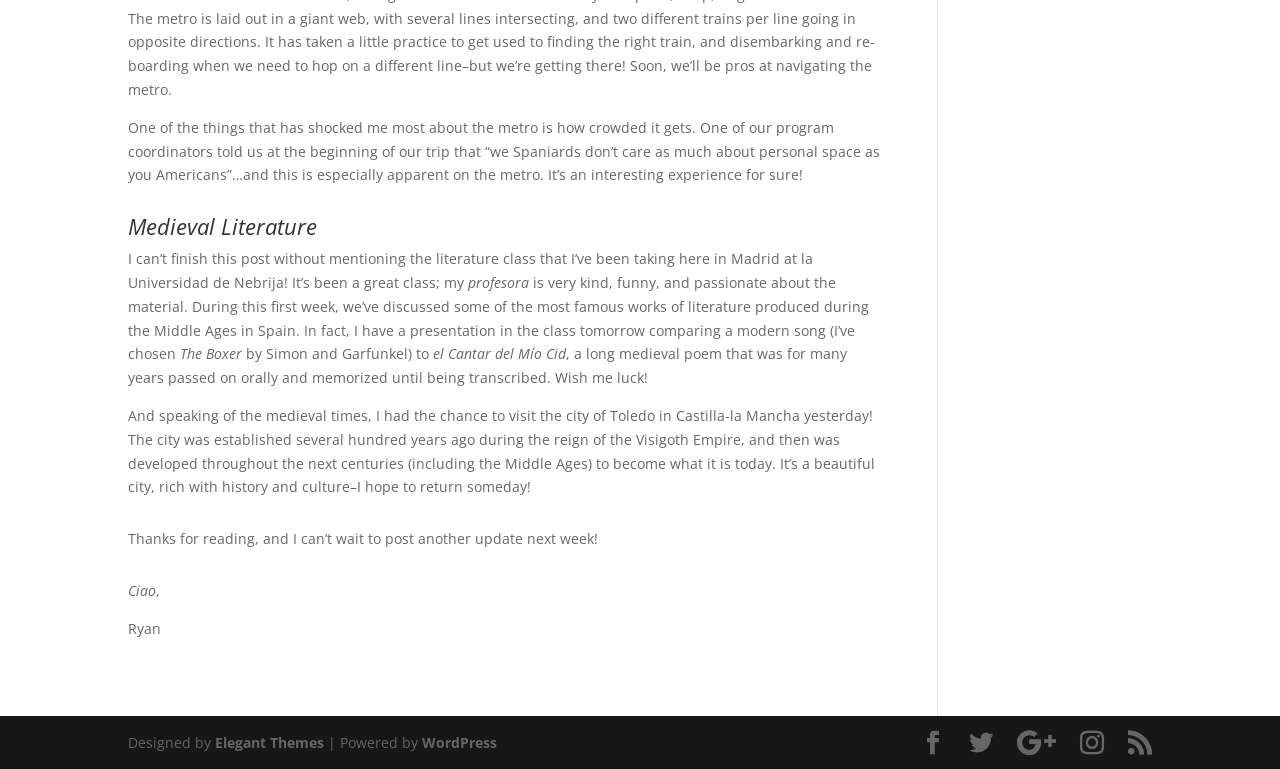What is the author's literature class about?
Can you provide an in-depth and detailed response to the question?

The author mentions that they are taking a literature class at la Universidad de Nebrija, and the class is about Medieval Literature, specifically discussing famous works of literature produced during the Middle Ages in Spain.